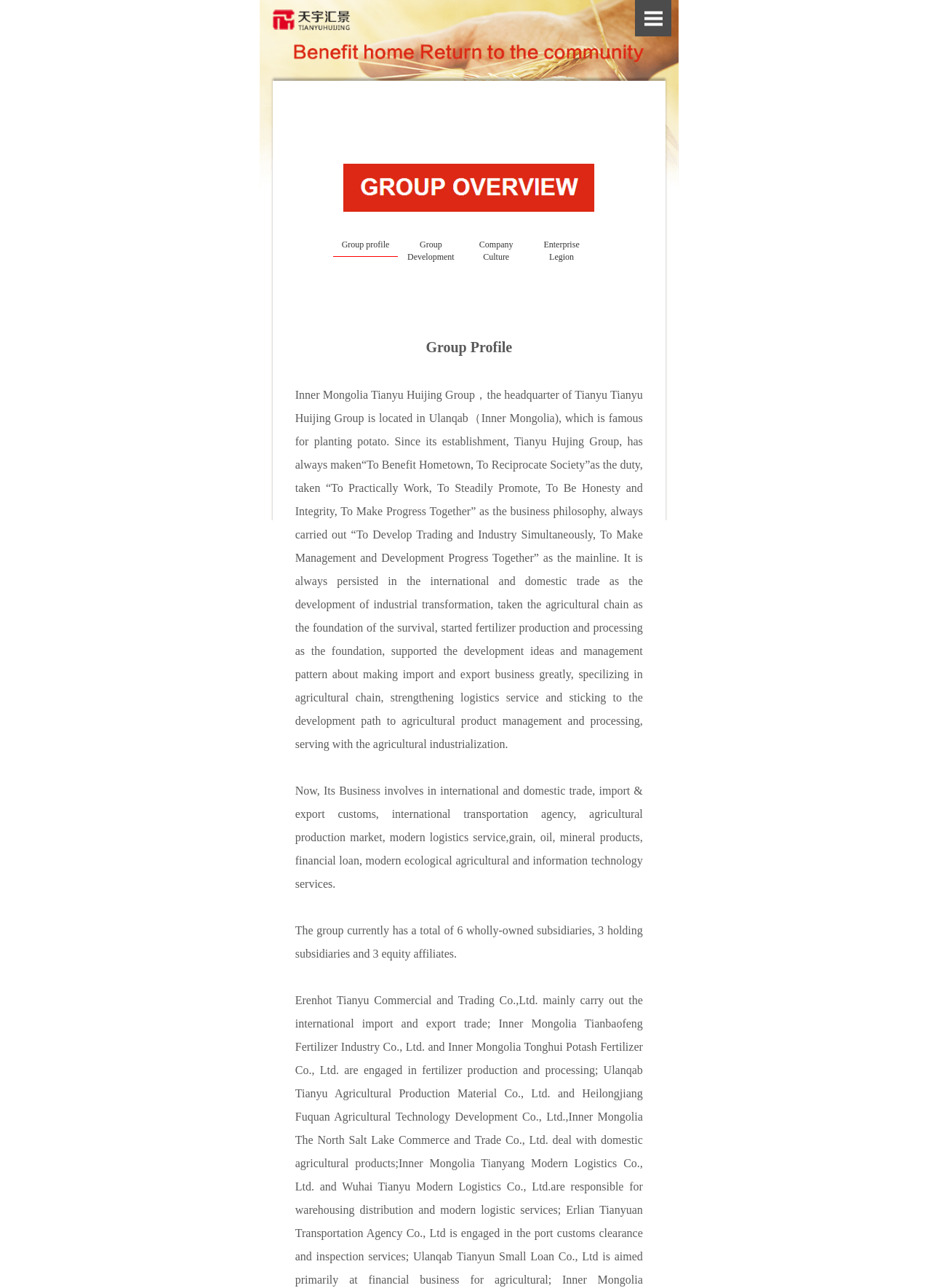Provide the bounding box coordinates of the HTML element this sentence describes: "parent_node: Open Menu".

[0.655, 0.0, 0.694, 0.028]